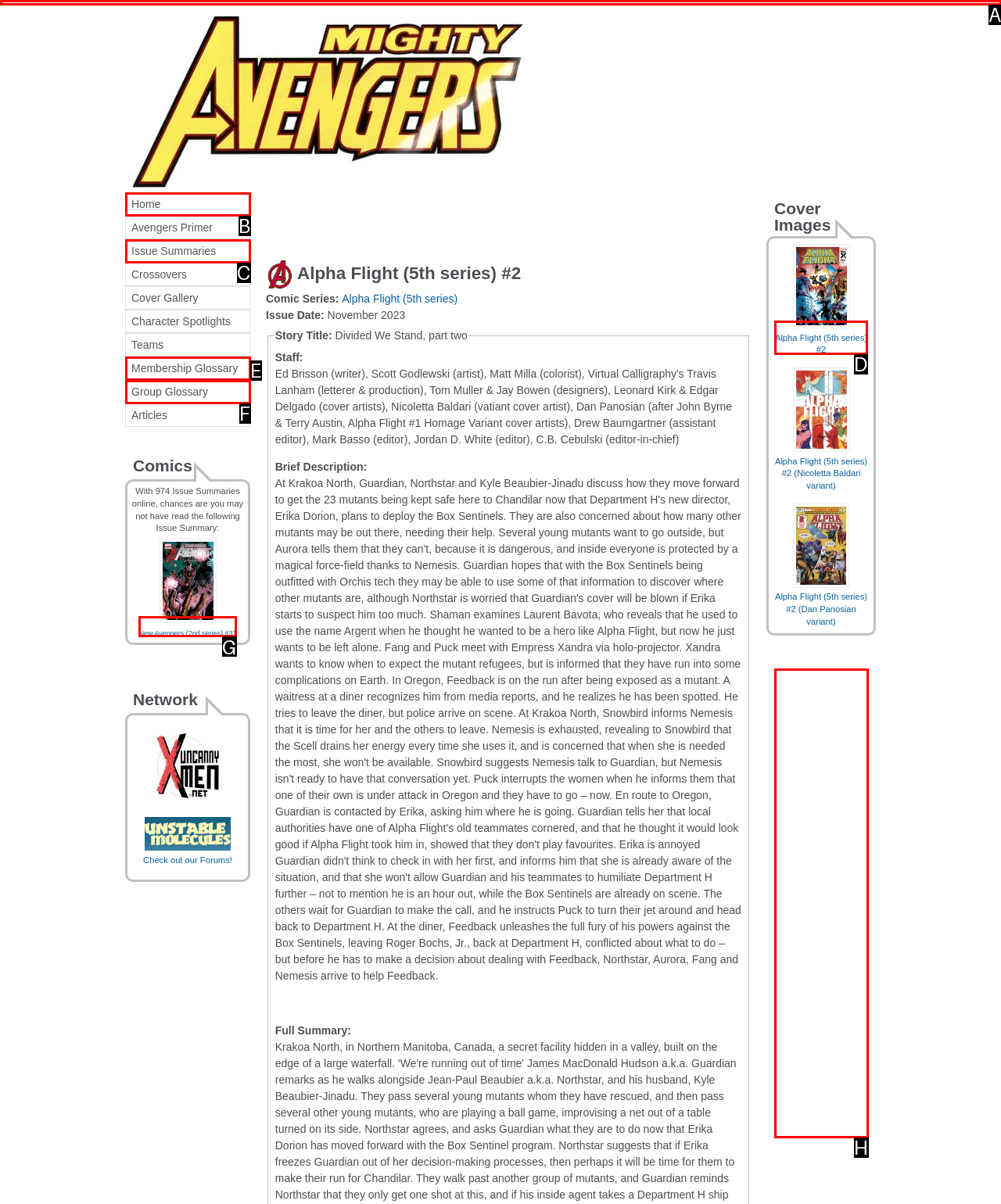Determine which option you need to click to execute the following task: View New Avengers (2nd series) #31 issue summary. Provide your answer as a single letter.

G